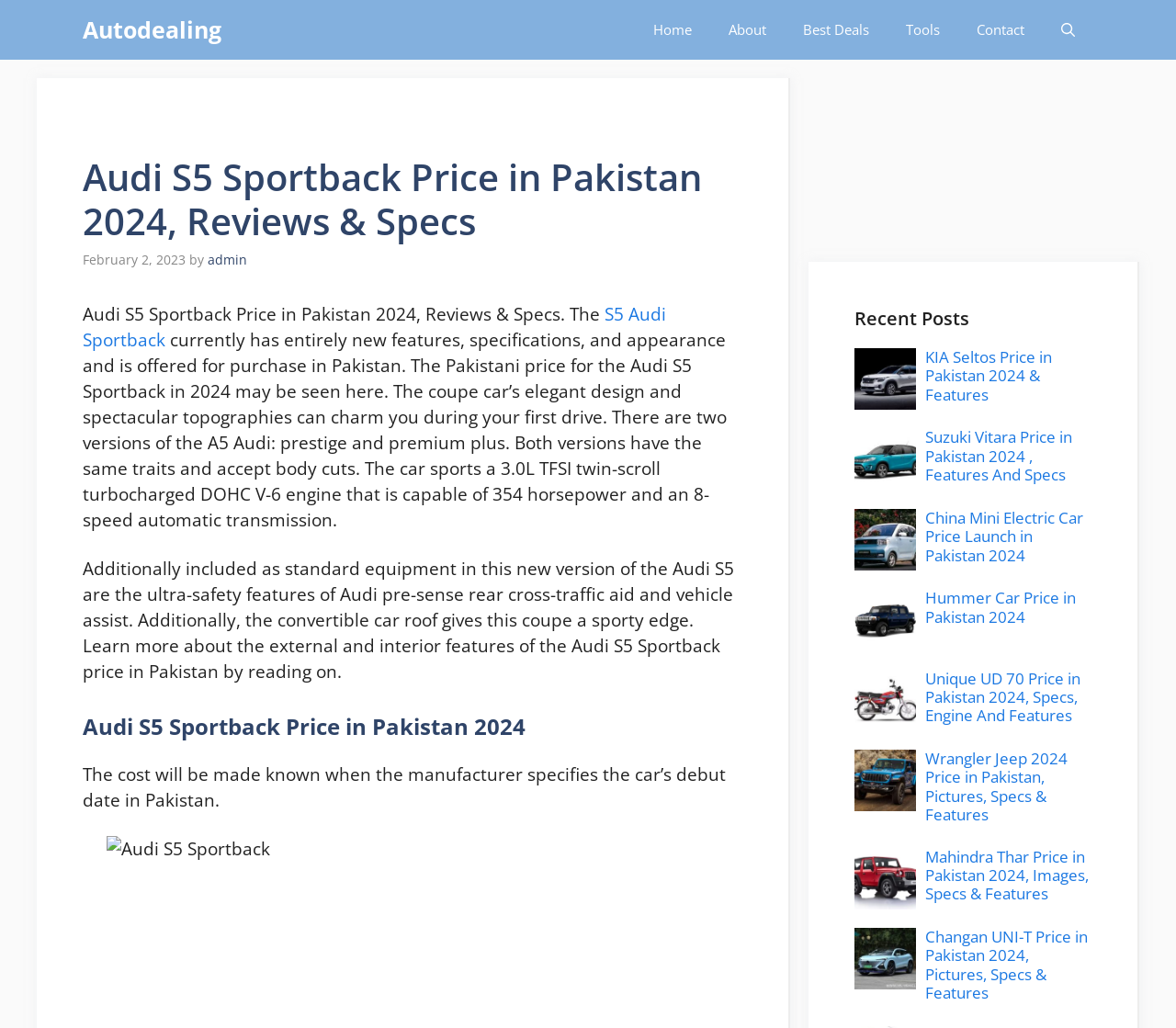Determine the bounding box coordinates of the clickable area required to perform the following instruction: "View the 'KIA Seltos Price in Pakistan 2024 & Features'". The coordinates should be represented as four float numbers between 0 and 1: [left, top, right, bottom].

[0.787, 0.337, 0.895, 0.394]